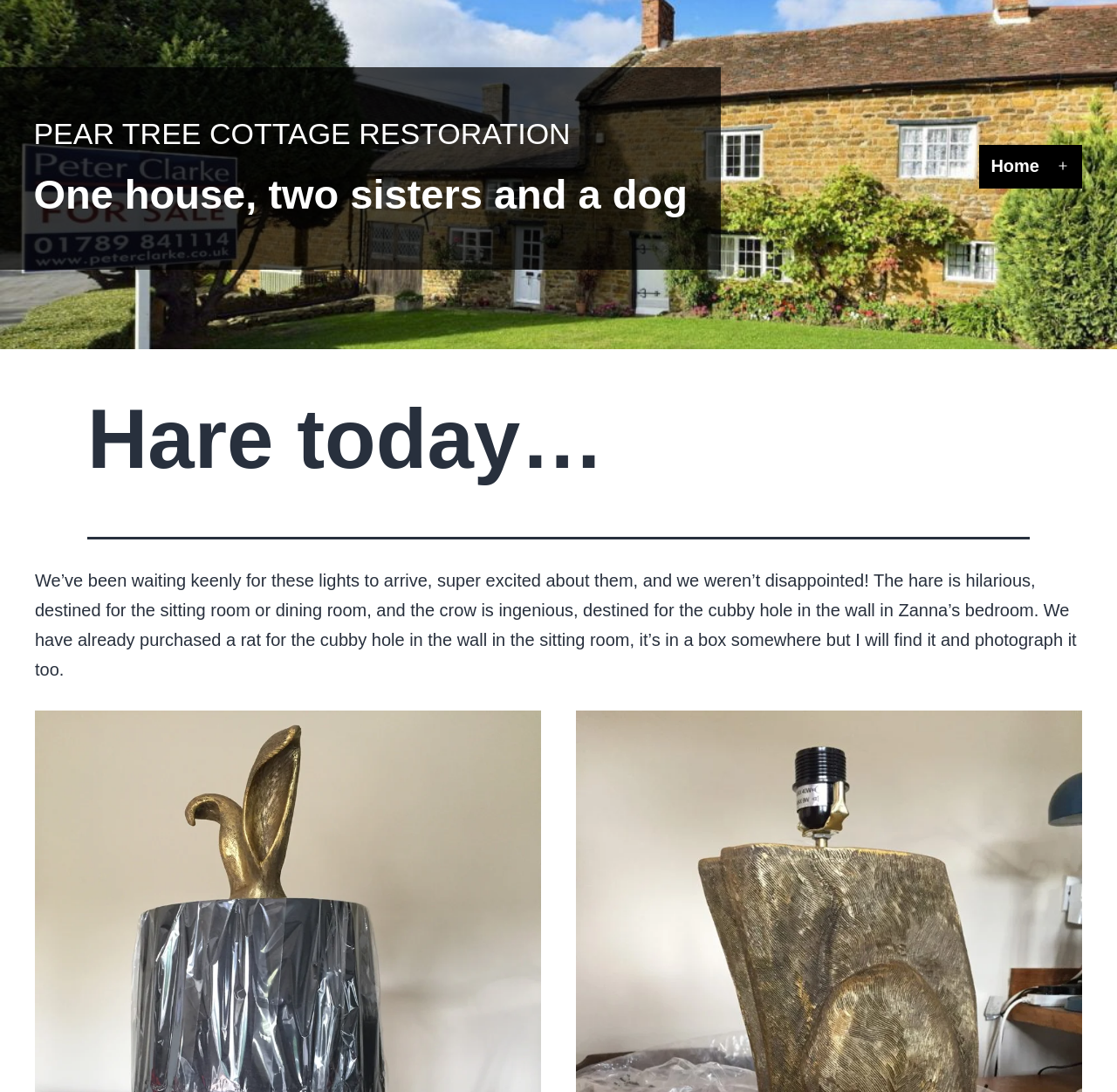Construct a thorough caption encompassing all aspects of the webpage.

The webpage appears to be a blog post about a product review, specifically about lights featuring a hare and a crow. At the top of the page, there is a link to "PEAR TREE COTTAGE RESTORATION" and a static text "One house, two sisters and a dog". 

On the top right corner, there is a navigation menu labeled "Primary menu" with a link to "Home" and a button to "Open menu". 

Below the navigation menu, there is a header section with a heading "Hare today…" followed by a long paragraph of text. This paragraph describes the excitement about the arrival of the lights, specifically the hare and the crow, and how they will be placed in different rooms. 

The overall structure of the page is simple, with a clear hierarchy of elements. The navigation menu is positioned on the top right, while the main content is centered on the page.